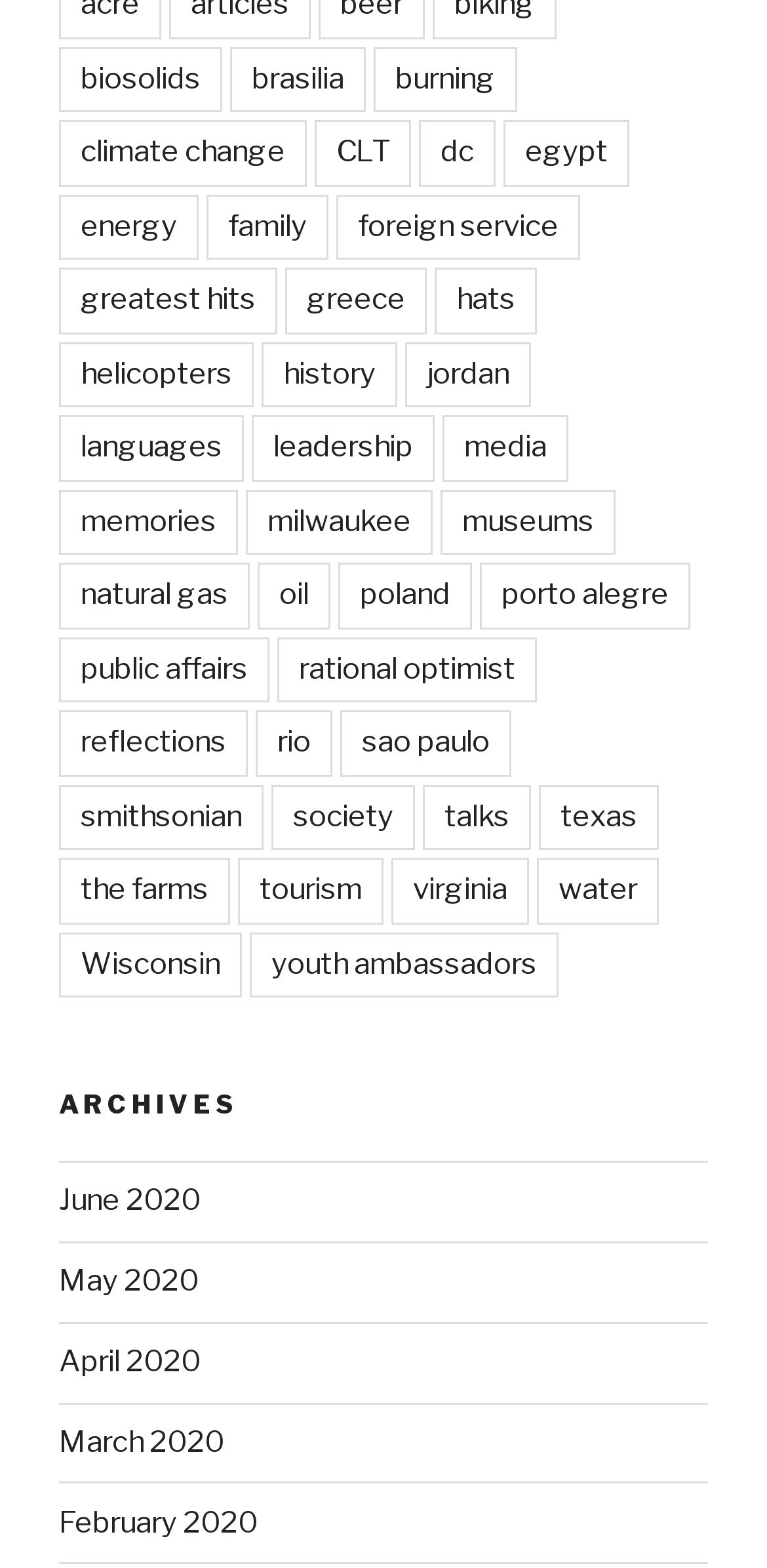Reply to the question with a brief word or phrase: What is the heading above the links 'June 2020', 'May 2020', etc.?

ARCHIVES